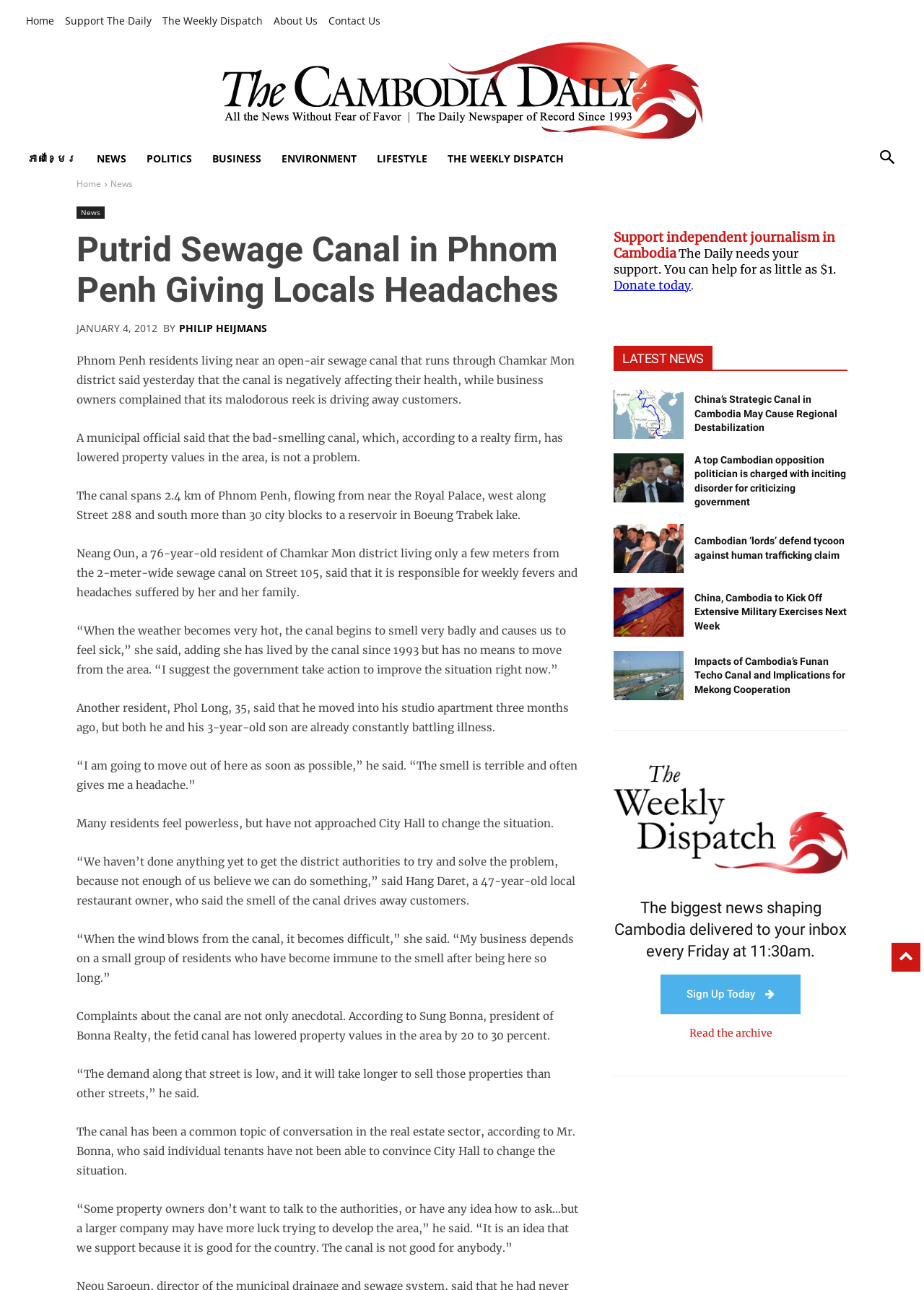Generate the text content of the main heading of the webpage.

Putrid Sewage Canal in Phnom Penh Giving Locals Headaches